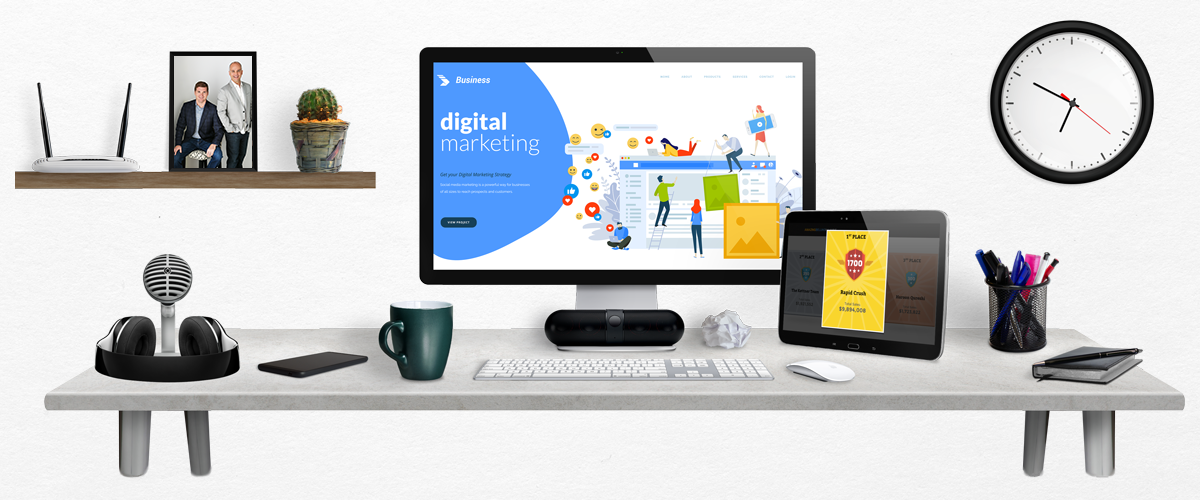Offer a detailed explanation of the image's components.

The image showcases a modern workspace designed for digital marketing, featuring essential tools and decorations. Central to the scene is a sleek computer monitor displaying an engaging webpage for digital marketing services, complete with colorful icons and illustrations representing business activities. To the right, a tablet is propped up, showcasing Rapid Crush's performance metrics, adding a professional touch to the setup.

The desk itself is a minimalist gray surface, adorned with practical items: a microphone stands ready for recordings, a pair of headphones, a smartphone, and a green mug suggesting a moment of refreshment. A pencil holder filled with writing instruments and a crumpled paper ball add to the creative ambiance. On the wall, a round clock keeps track of time, while a shelf above displays a framed photo of two well-dressed individuals, hinting at the personal and professional blend in this workspace. The overall ambiance is one of productivity and innovation, ideal for anyone in the digital marketing field.